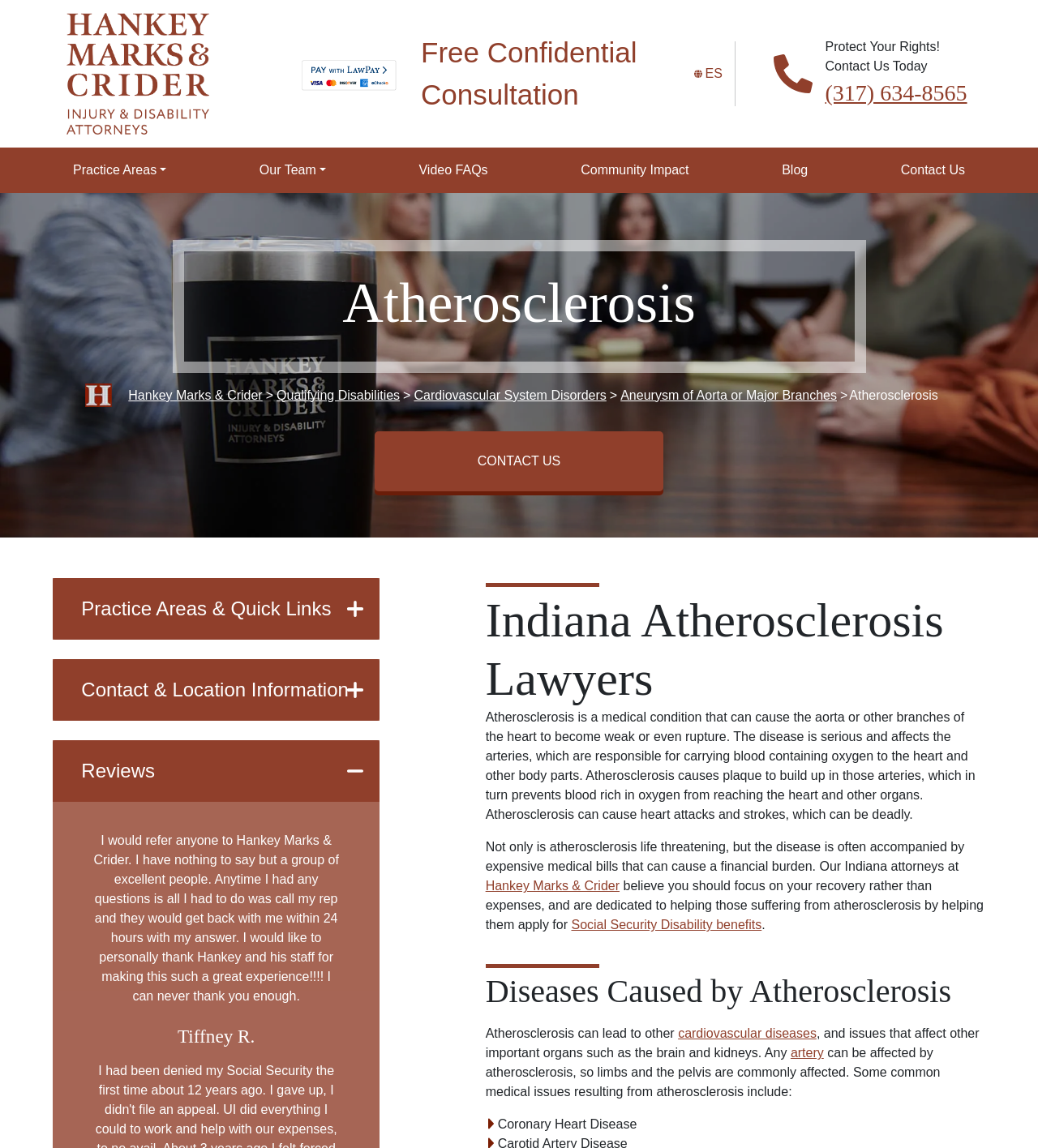Find the bounding box of the UI element described as follows: "project-management".

None